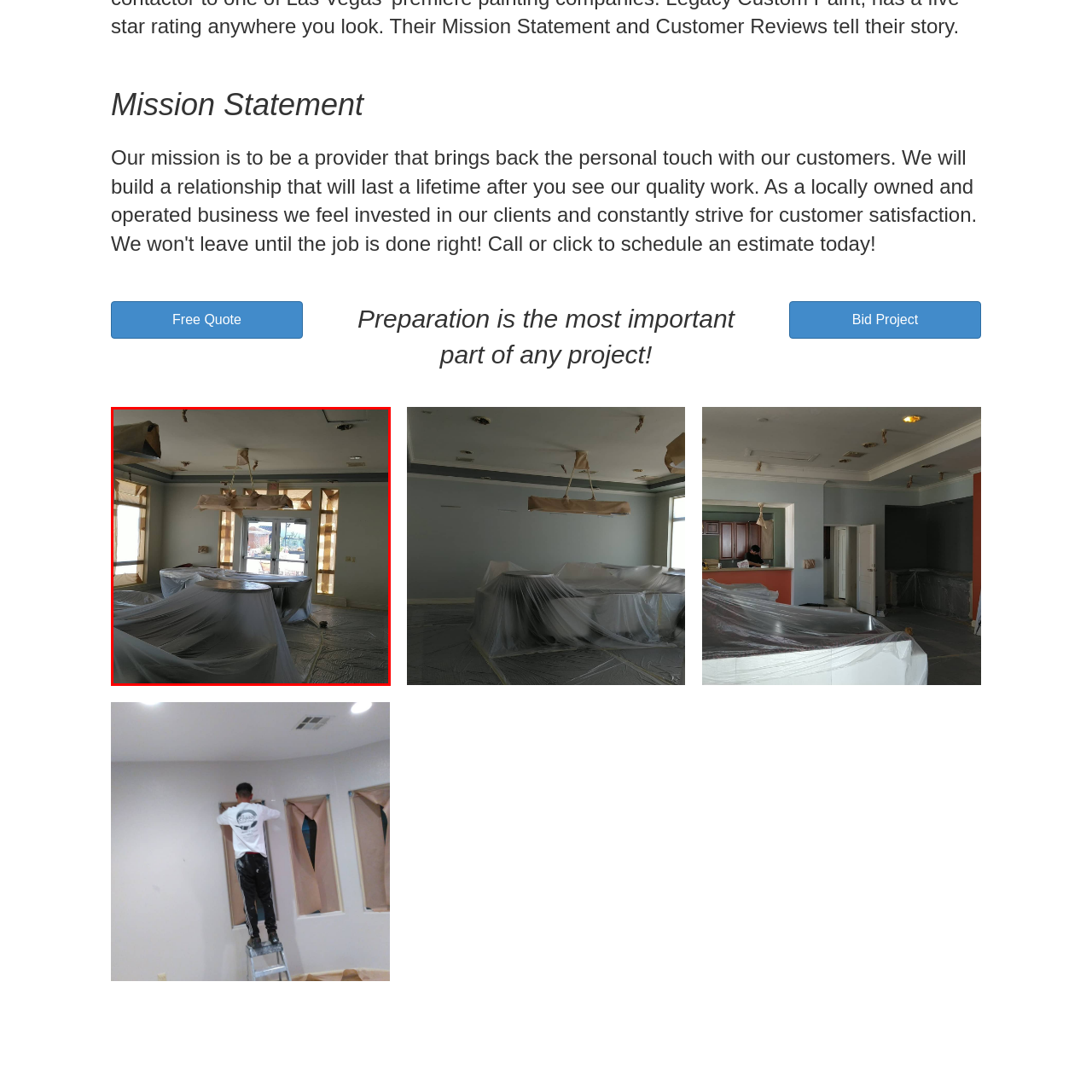Carefully inspect the area of the image highlighted by the red box and deliver a detailed response to the question below, based on your observations: What is draped with paper in the room?

The light fixtures in the room are draped with paper to prevent damage from dust and paint splatters during the renovation or painting process, indicating a careful and meticulous approach to the project.